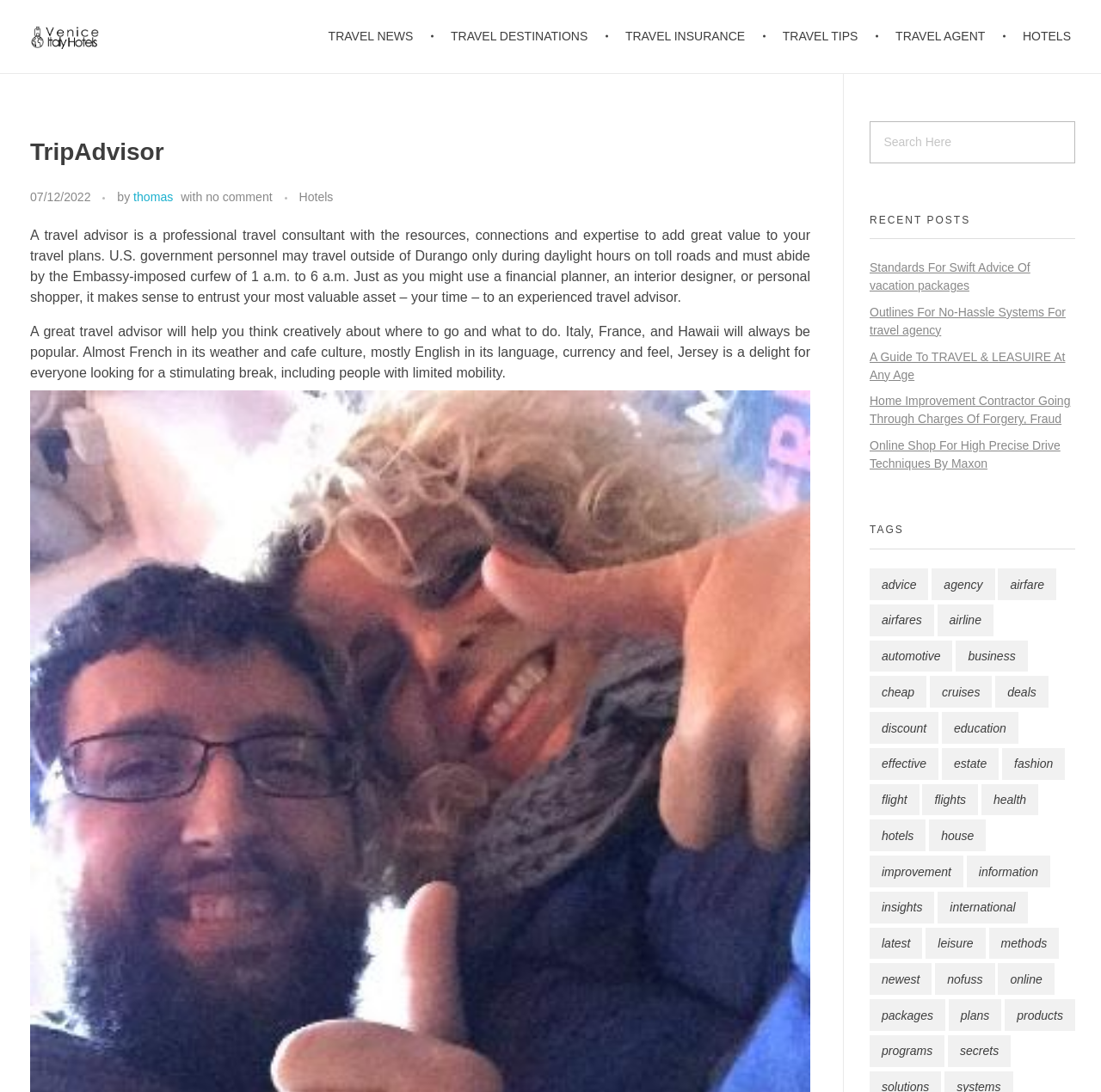Where can U.S. government personnel travel outside of?
Using the image, give a concise answer in the form of a single word or short phrase.

Durango